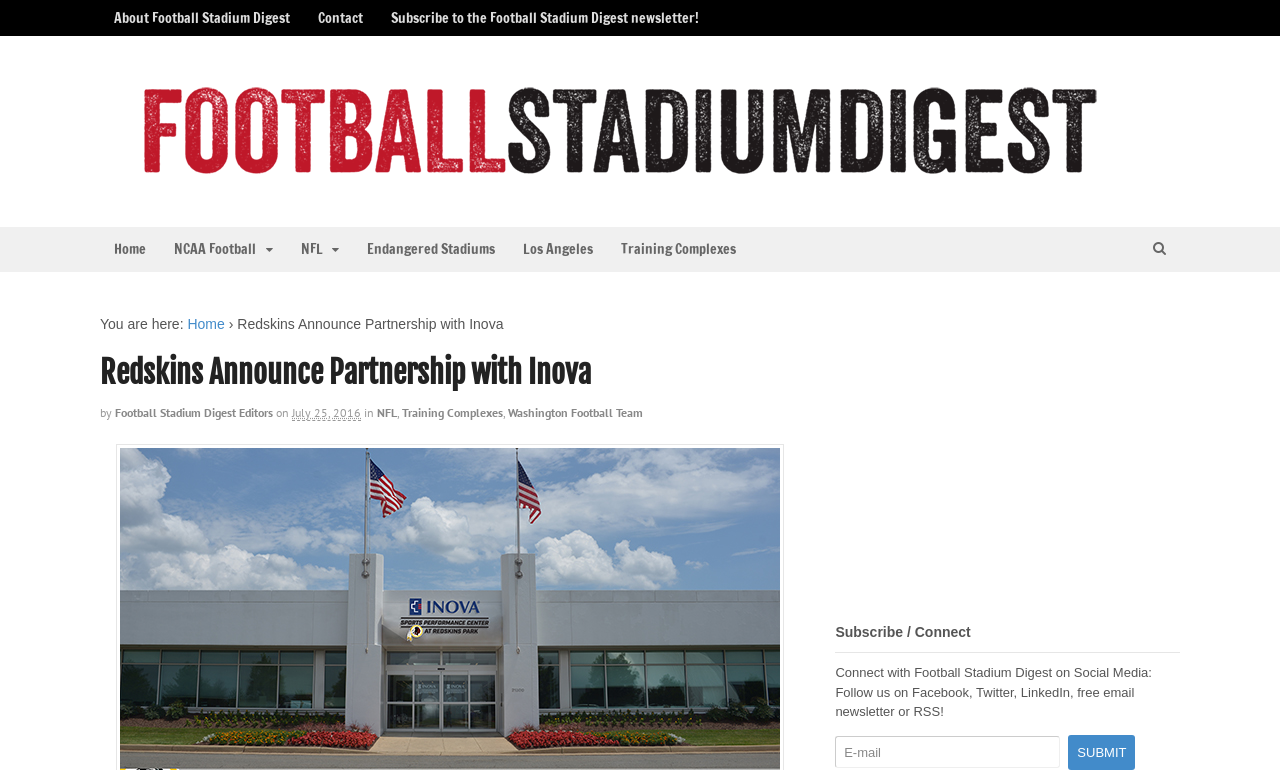What is the date of the article?
Examine the webpage screenshot and provide an in-depth answer to the question.

I found the answer by looking at the text below the author's name, which is '2016-07-25T07:59:48-0600'. This text is an abbreviation, but when expanded, it becomes 'July 25, 2016'.